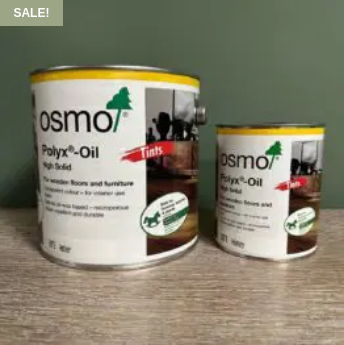Please give a short response to the question using one word or a phrase:
What is the color of the backdrop in the image?

Muted green